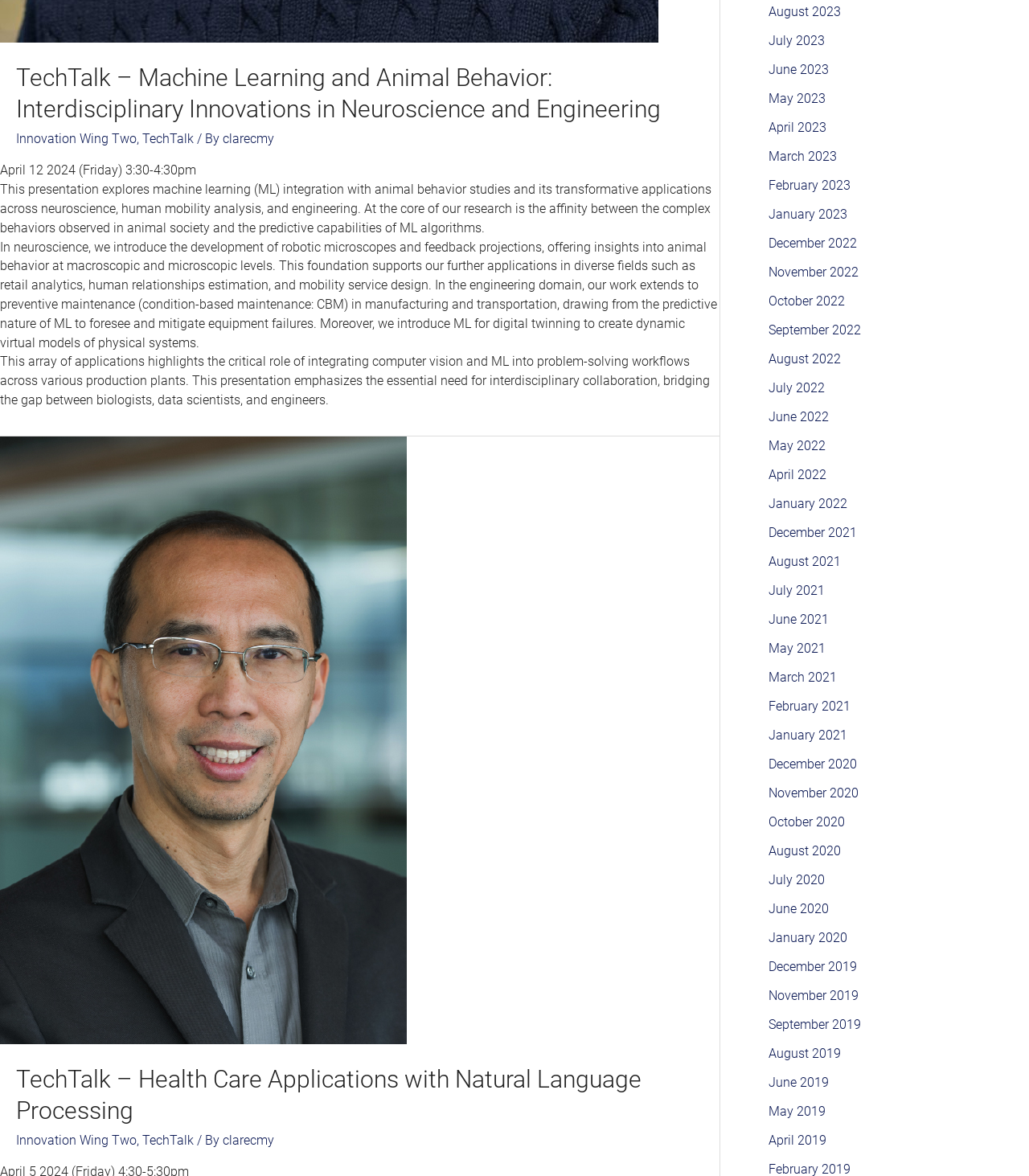Identify the bounding box coordinates of the area that should be clicked in order to complete the given instruction: "view the presentation details on April 12 2024". The bounding box coordinates should be four float numbers between 0 and 1, i.e., [left, top, right, bottom].

[0.0, 0.138, 0.191, 0.151]